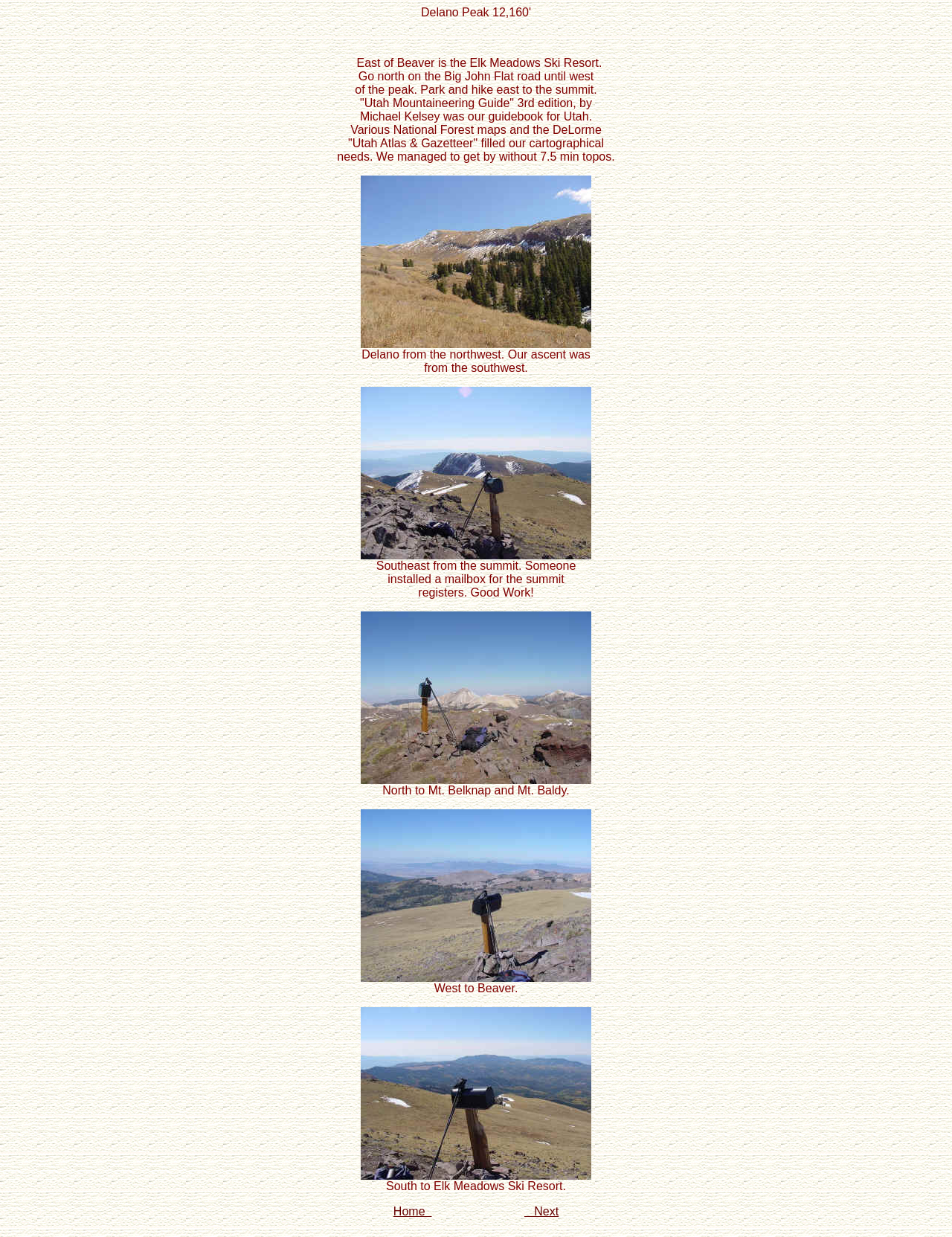What is the location of Elk Meadows Ski Resort?
Please elaborate on the answer to the question with detailed information.

According to the text 'East of Beaver is the Elk Meadows Ski Resort.', the location of Elk Meadows Ski Resort is east of Beaver.